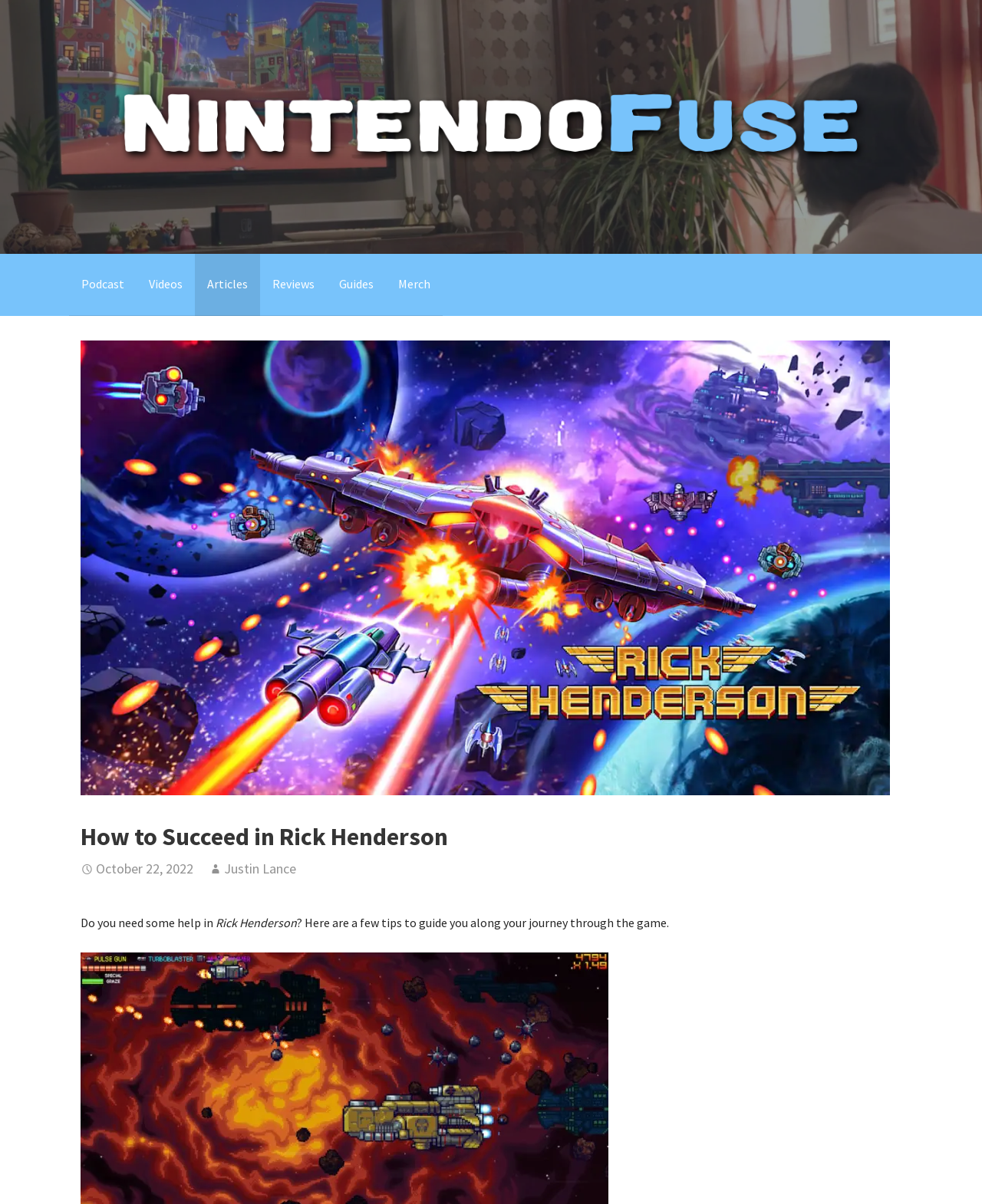Extract the main heading text from the webpage.

How to Succeed in Rick Henderson